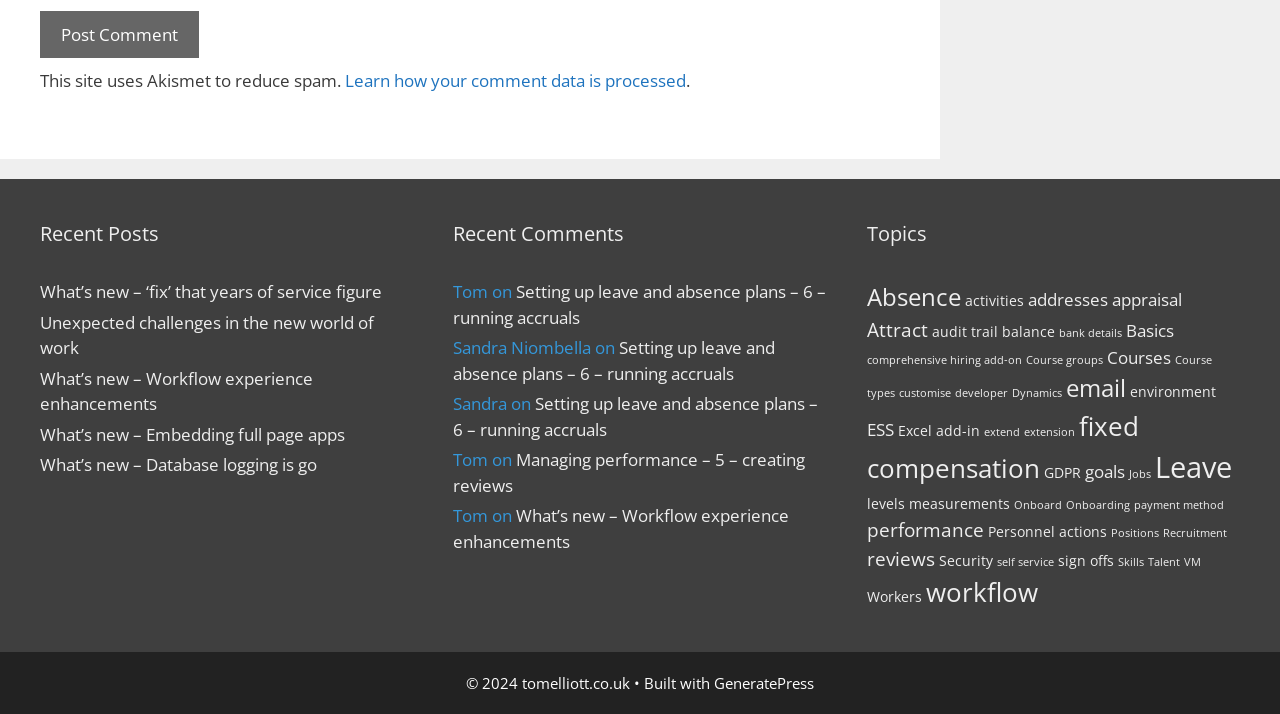Determine the bounding box of the UI element mentioned here: "PTE mic position". The coordinates must be in the format [left, top, right, bottom] with values ranging from 0 to 1.

None